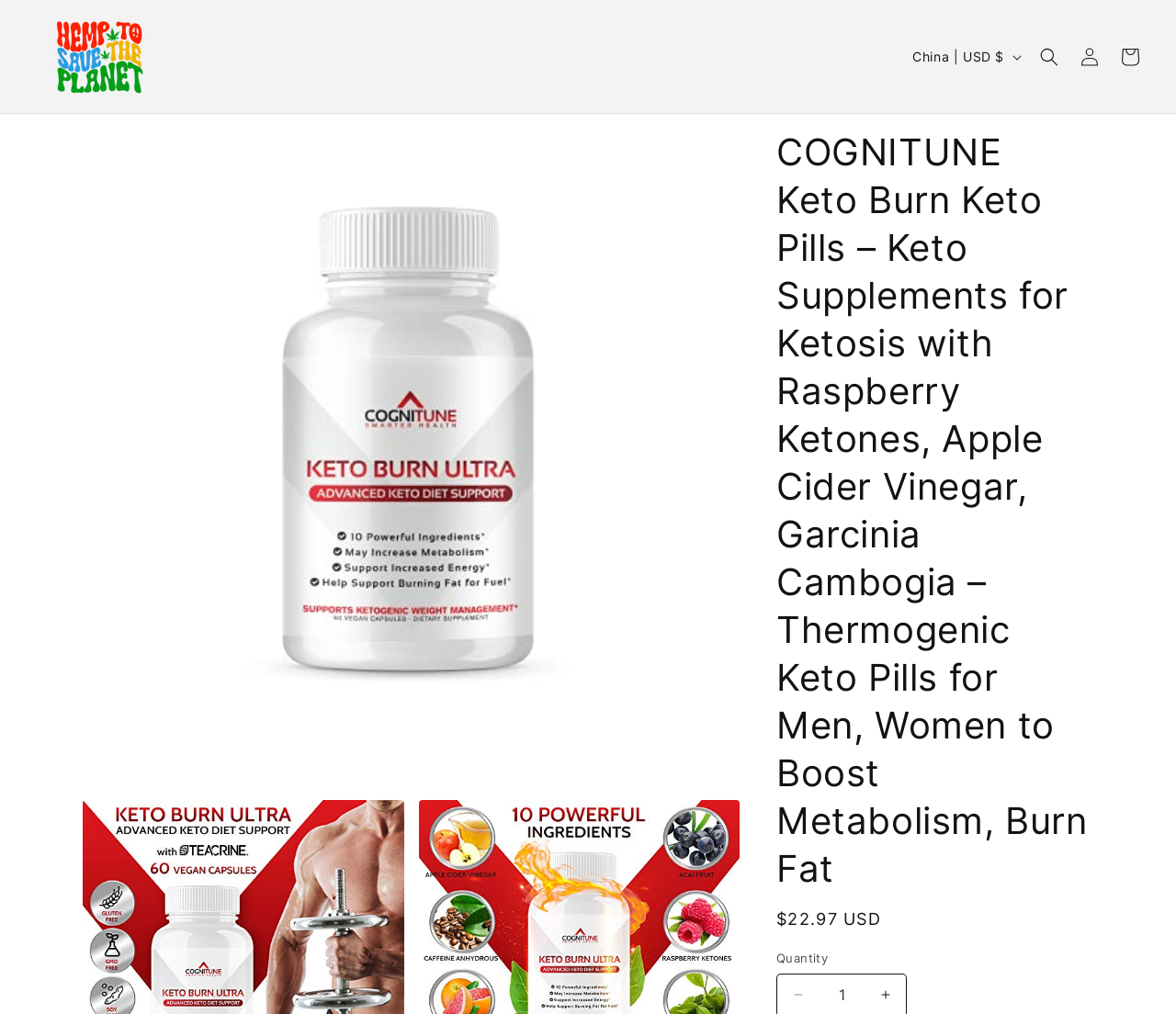What is the quantity option available for the product?
Look at the image and answer the question with a single word or phrase.

Not specified